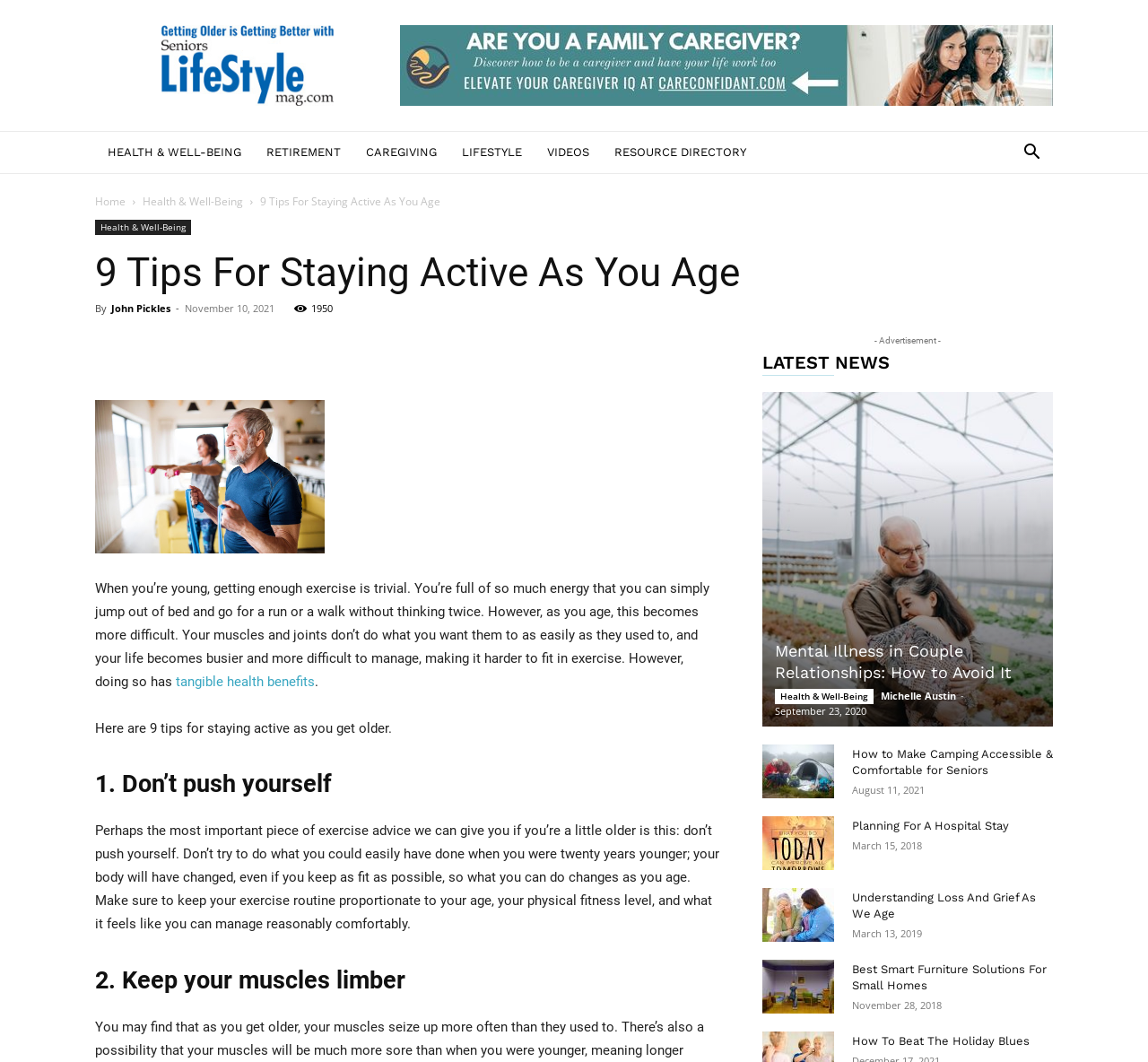Identify the bounding box coordinates of the element to click to follow this instruction: 'View 'LATEST NEWS''. Ensure the coordinates are four float values between 0 and 1, provided as [left, top, right, bottom].

[0.664, 0.329, 0.917, 0.354]